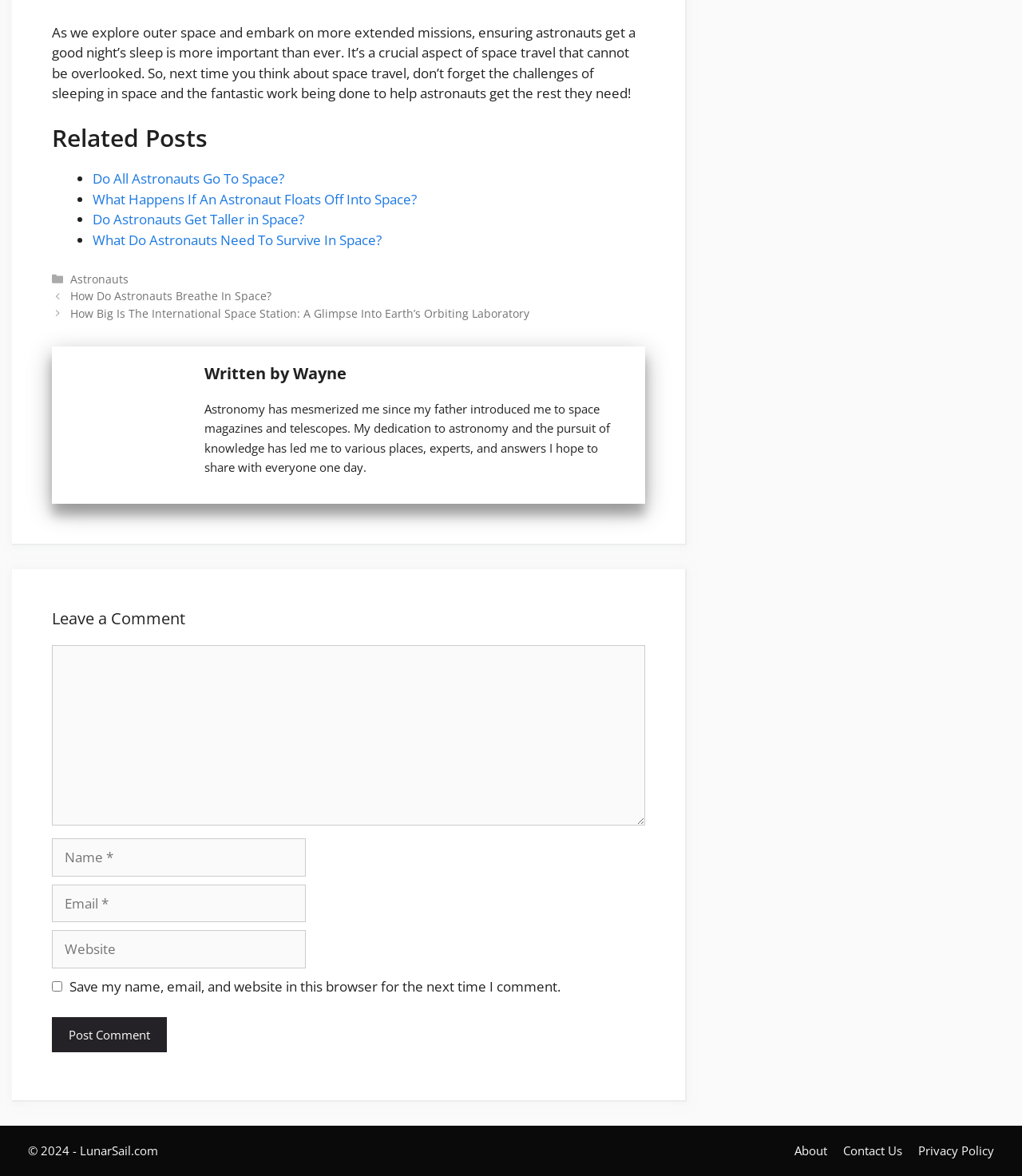Show the bounding box coordinates of the element that should be clicked to complete the task: "Post a comment".

[0.051, 0.865, 0.163, 0.895]